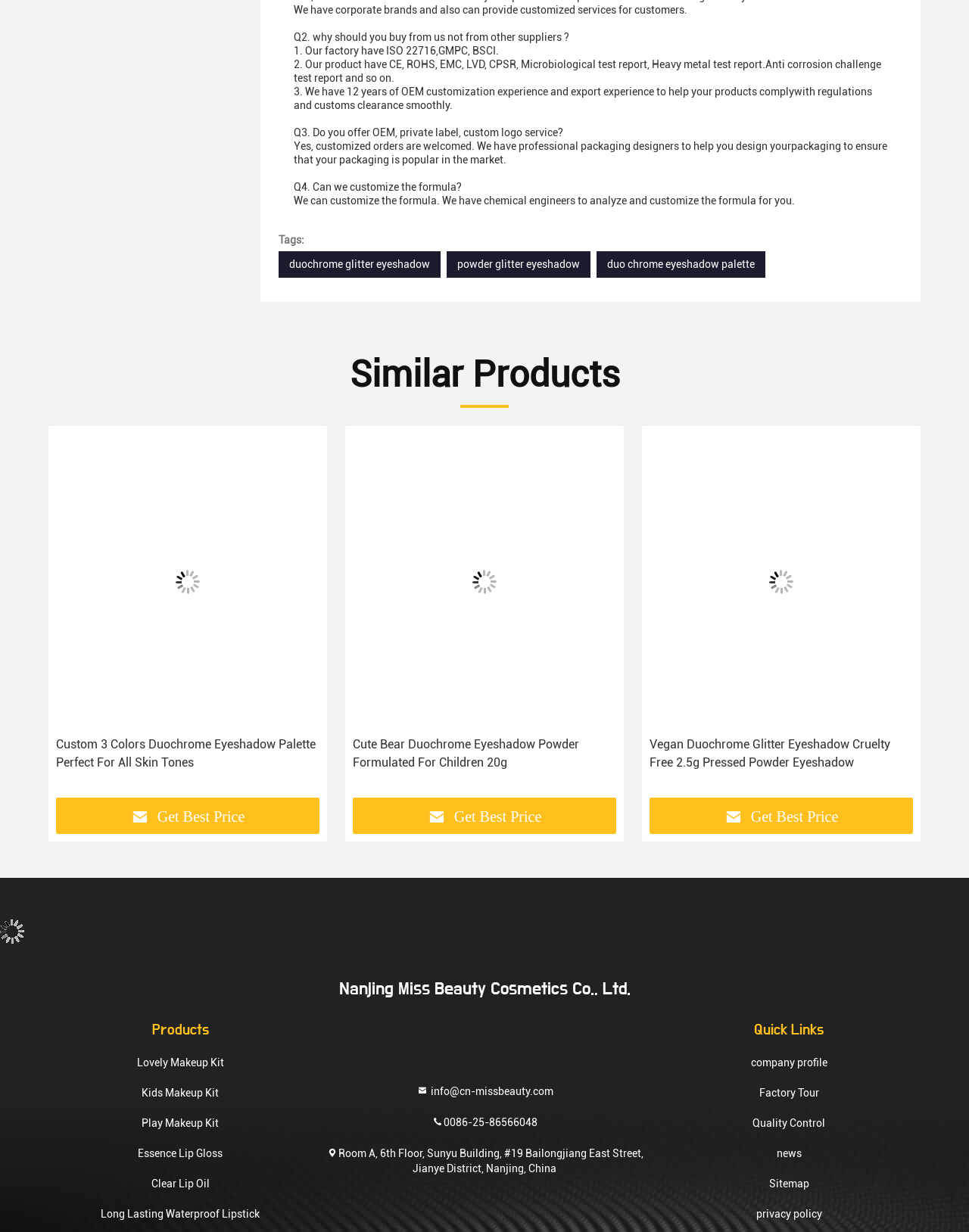What is the company's name?
Using the image as a reference, deliver a detailed and thorough answer to the question.

I found the company's name by looking at the link at the bottom of the webpage, which says 'Nanjing Miss Beauty Cosmetics Co., Ltd.' and has an image associated with it.